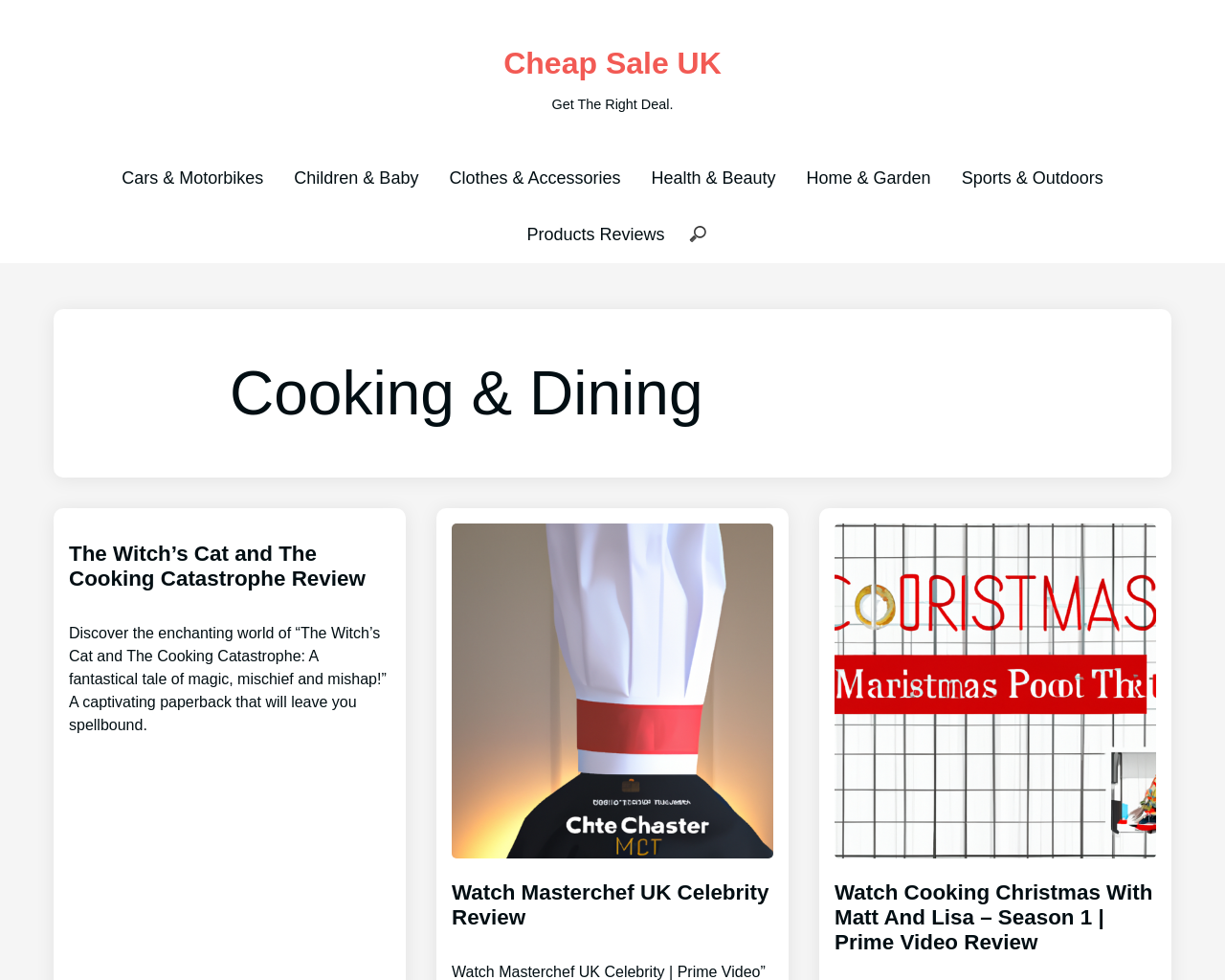Identify the bounding box coordinates of the section to be clicked to complete the task described by the following instruction: "Explore Home & Garden products". The coordinates should be four float numbers between 0 and 1, formatted as [left, top, right, bottom].

[0.658, 0.172, 0.76, 0.191]